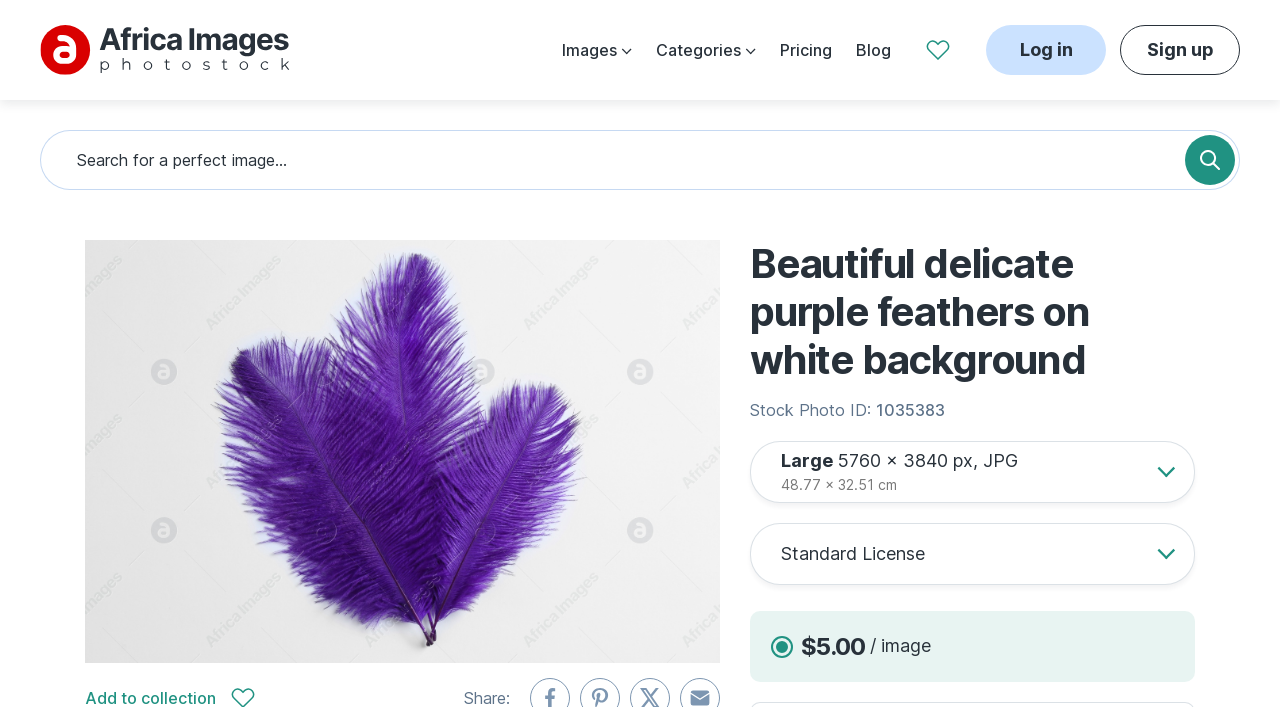Identify the bounding box coordinates of the element that should be clicked to fulfill this task: "Search for an image". The coordinates should be provided as four float numbers between 0 and 1, i.e., [left, top, right, bottom].

[0.031, 0.184, 0.926, 0.269]